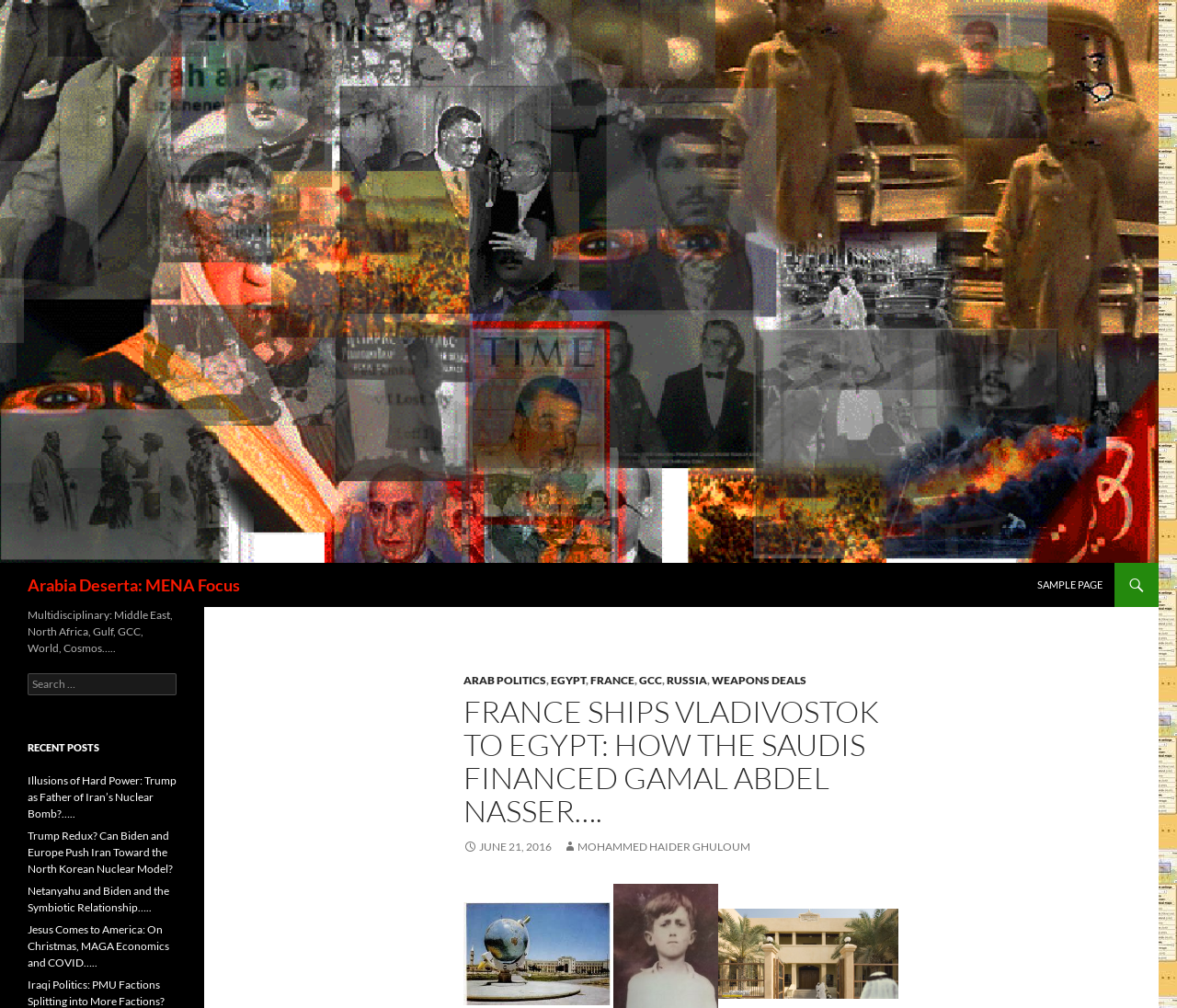Answer the question using only one word or a concise phrase: What is the title of the main article?

FRANCE SHIPS VLADIVOSTOK TO EGYPT